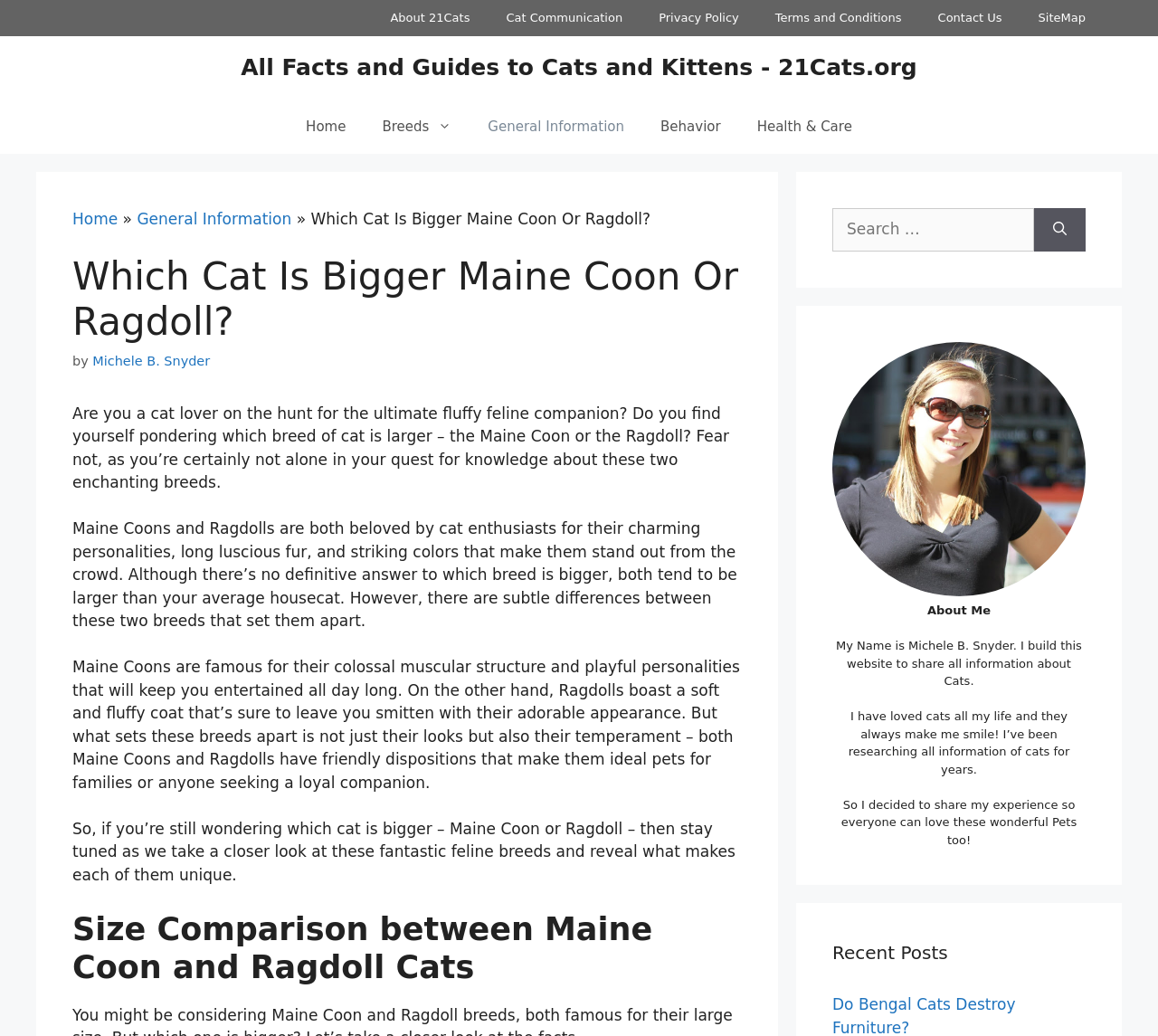What is the name of the website?
Using the image, respond with a single word or phrase.

21Cats.org